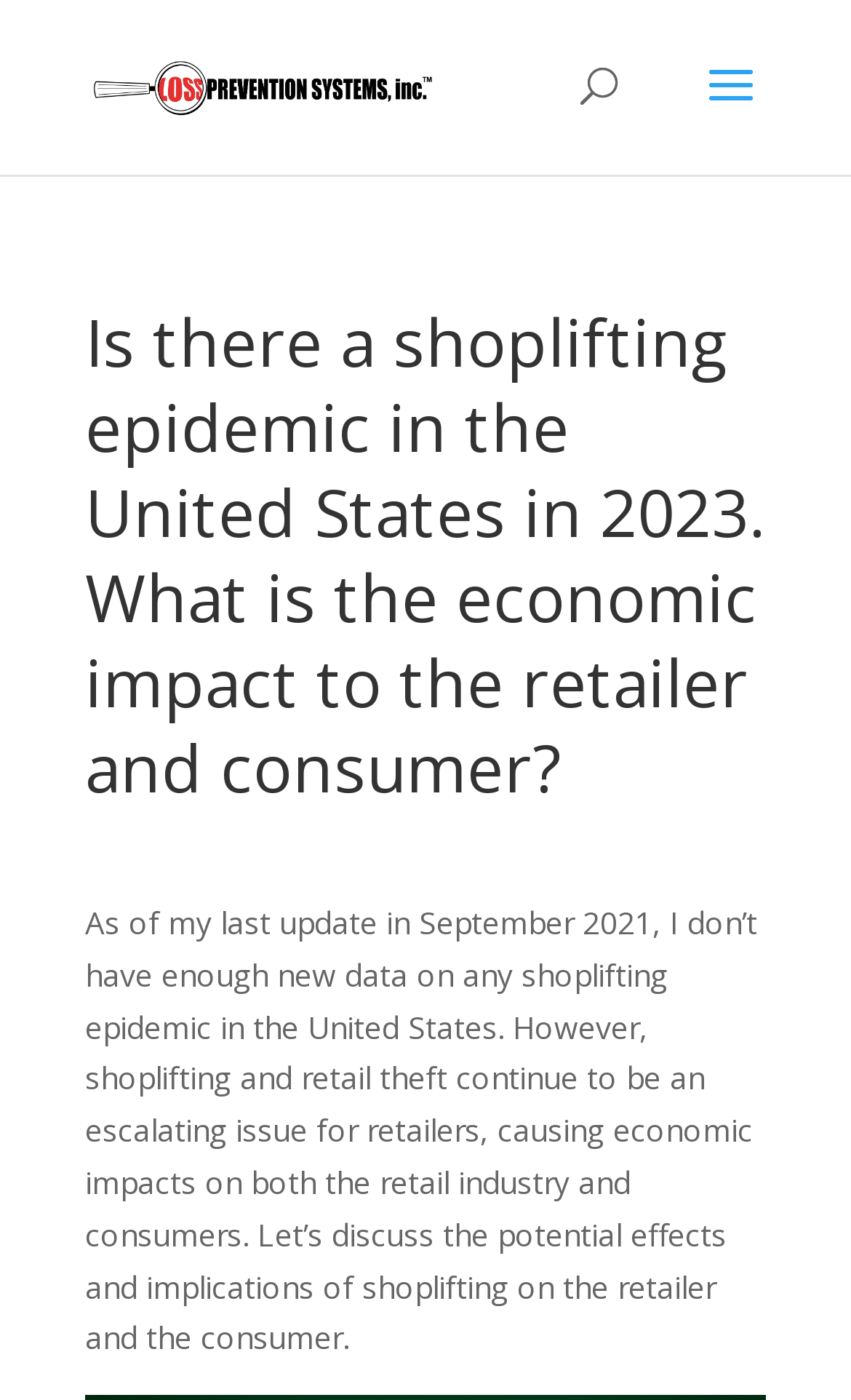Provide the bounding box coordinates of the HTML element this sentence describes: "alt="Loss Prevention Systems"". The bounding box coordinates consist of four float numbers between 0 and 1, i.e., [left, top, right, bottom].

[0.11, 0.045, 0.51, 0.074]